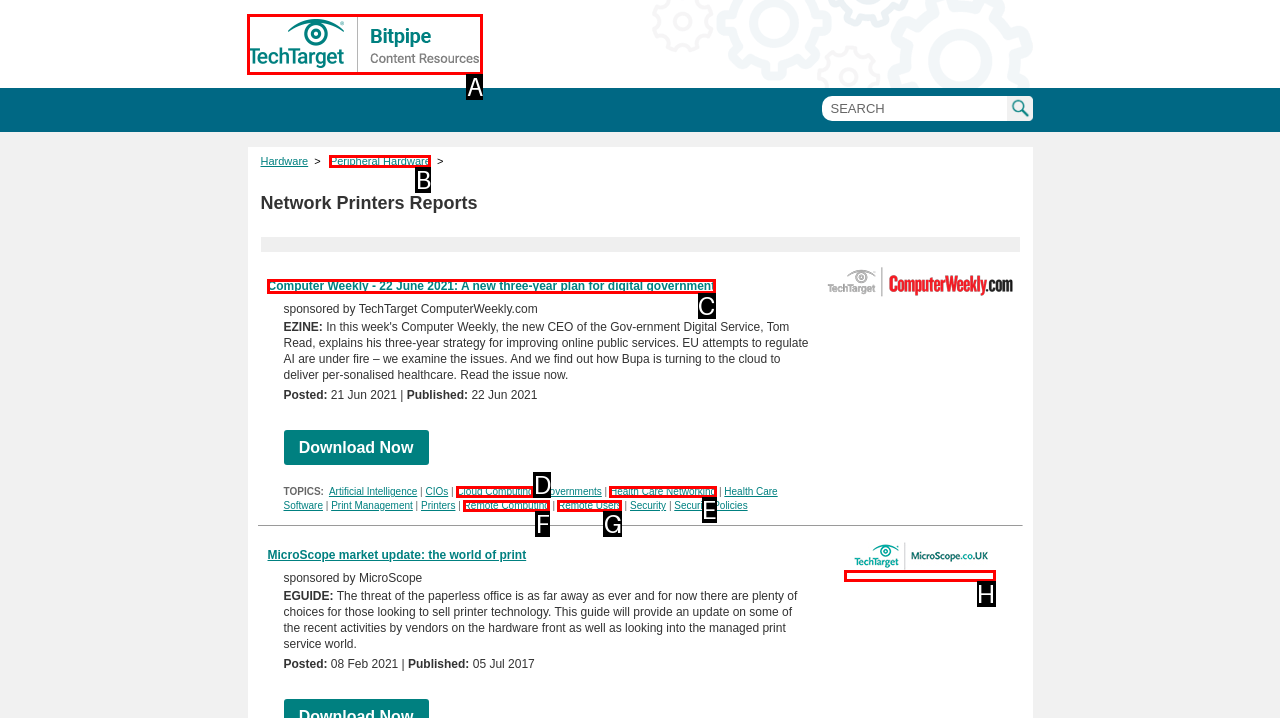Select the appropriate option that fits: Cloud Computing
Reply with the letter of the correct choice.

D